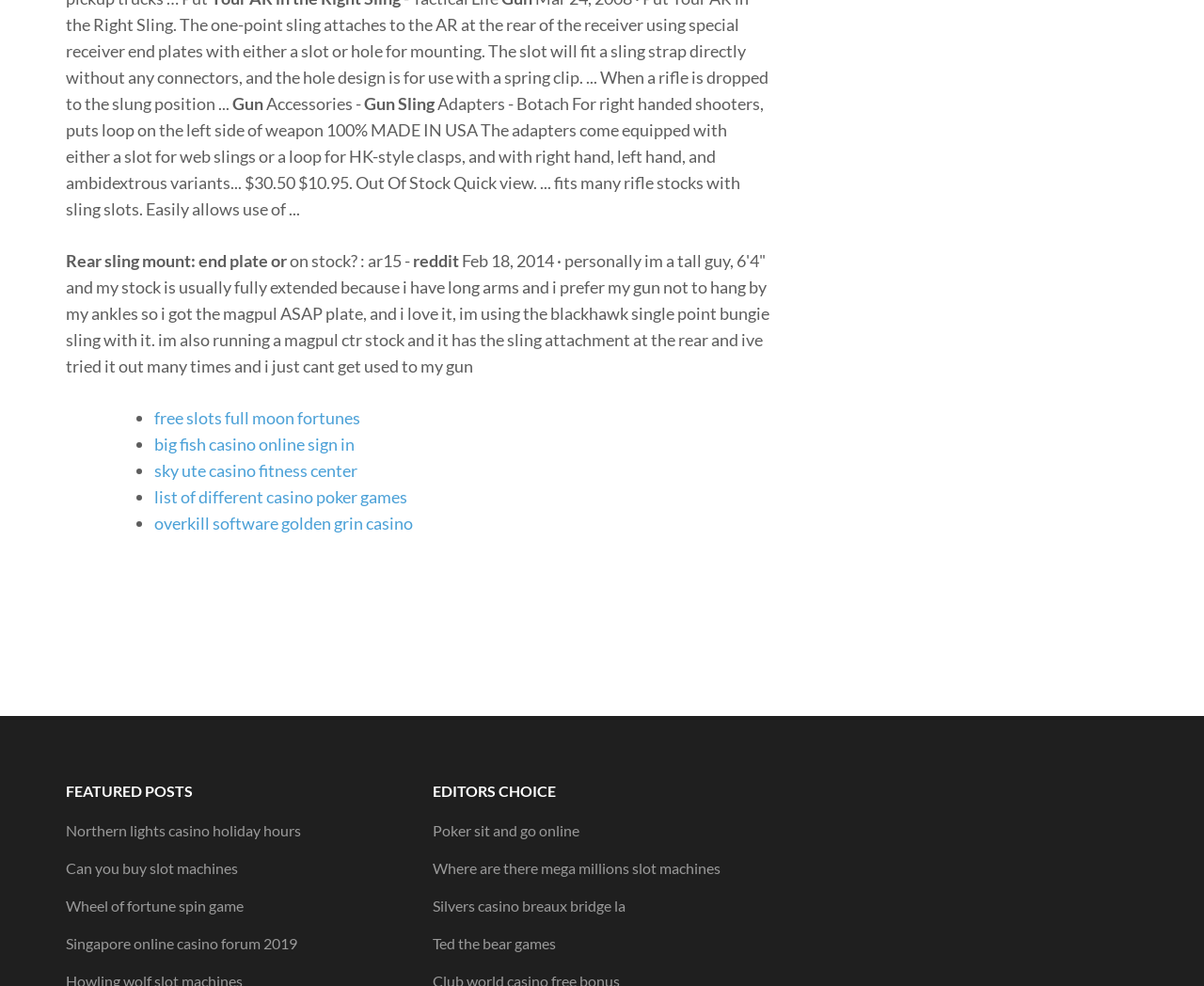Locate the bounding box coordinates of the region to be clicked to comply with the following instruction: "Click on the link 'free slots full moon fortunes'". The coordinates must be four float numbers between 0 and 1, in the form [left, top, right, bottom].

[0.128, 0.413, 0.299, 0.434]